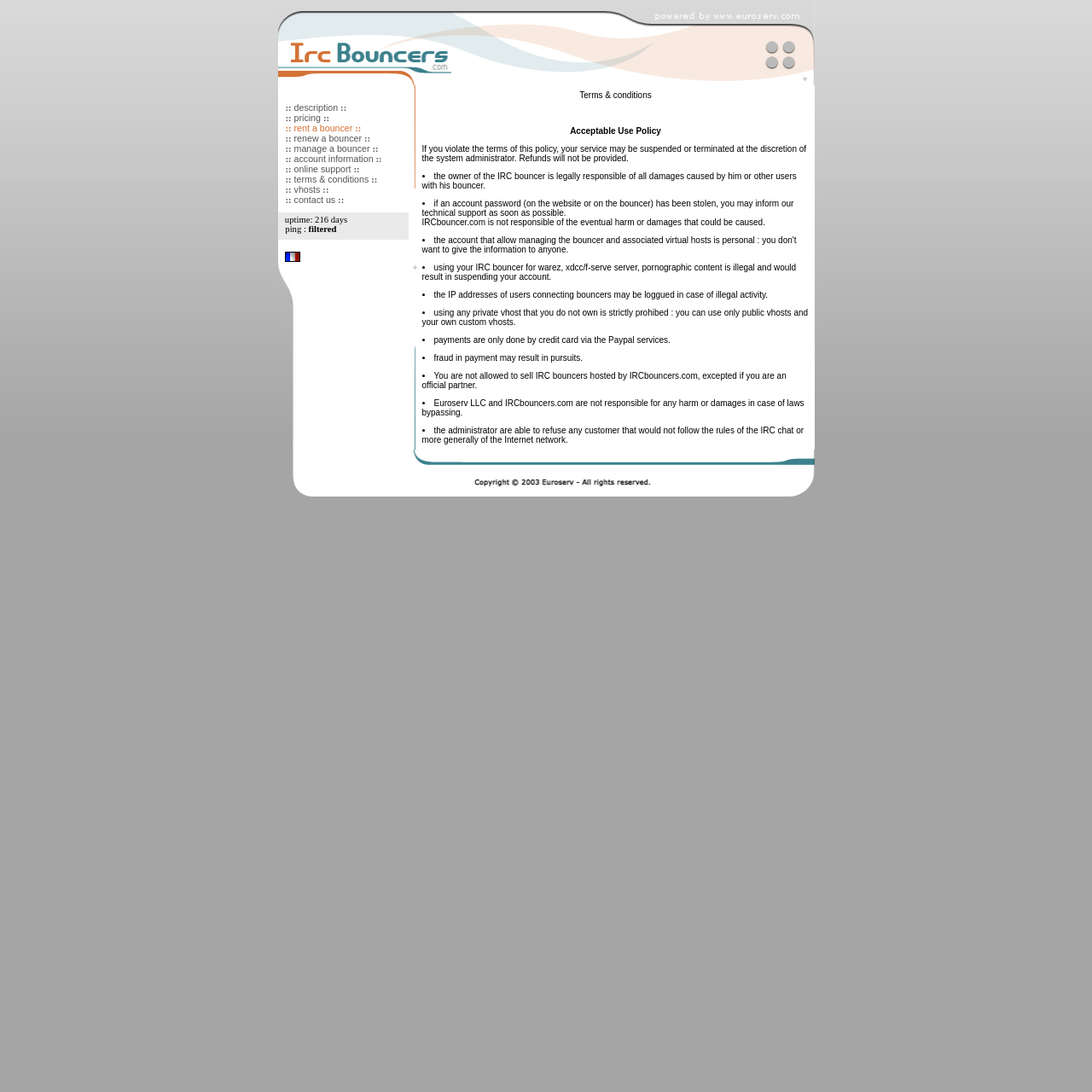Find the bounding box coordinates of the element I should click to carry out the following instruction: "click on rent a bouncer".

[0.261, 0.112, 0.331, 0.122]